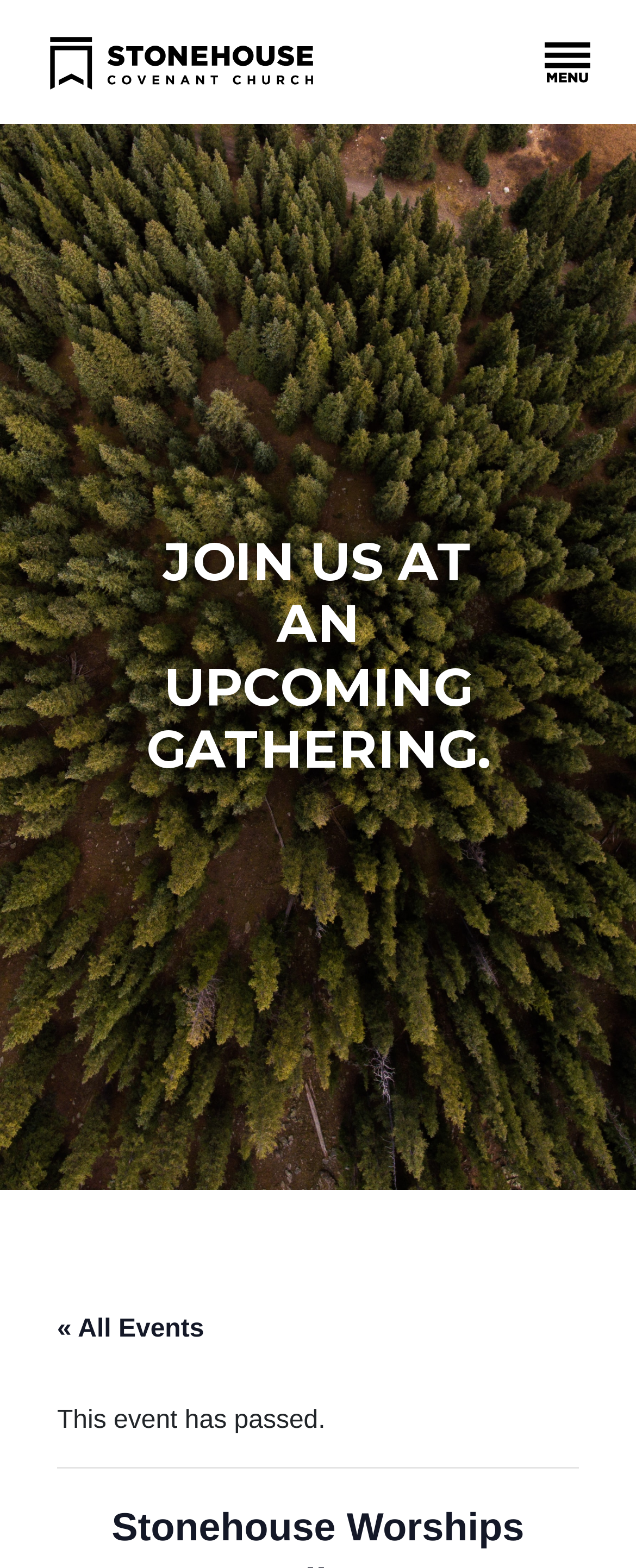Determine the main headline of the webpage and provide its text.

Stonehouse Worships Online!